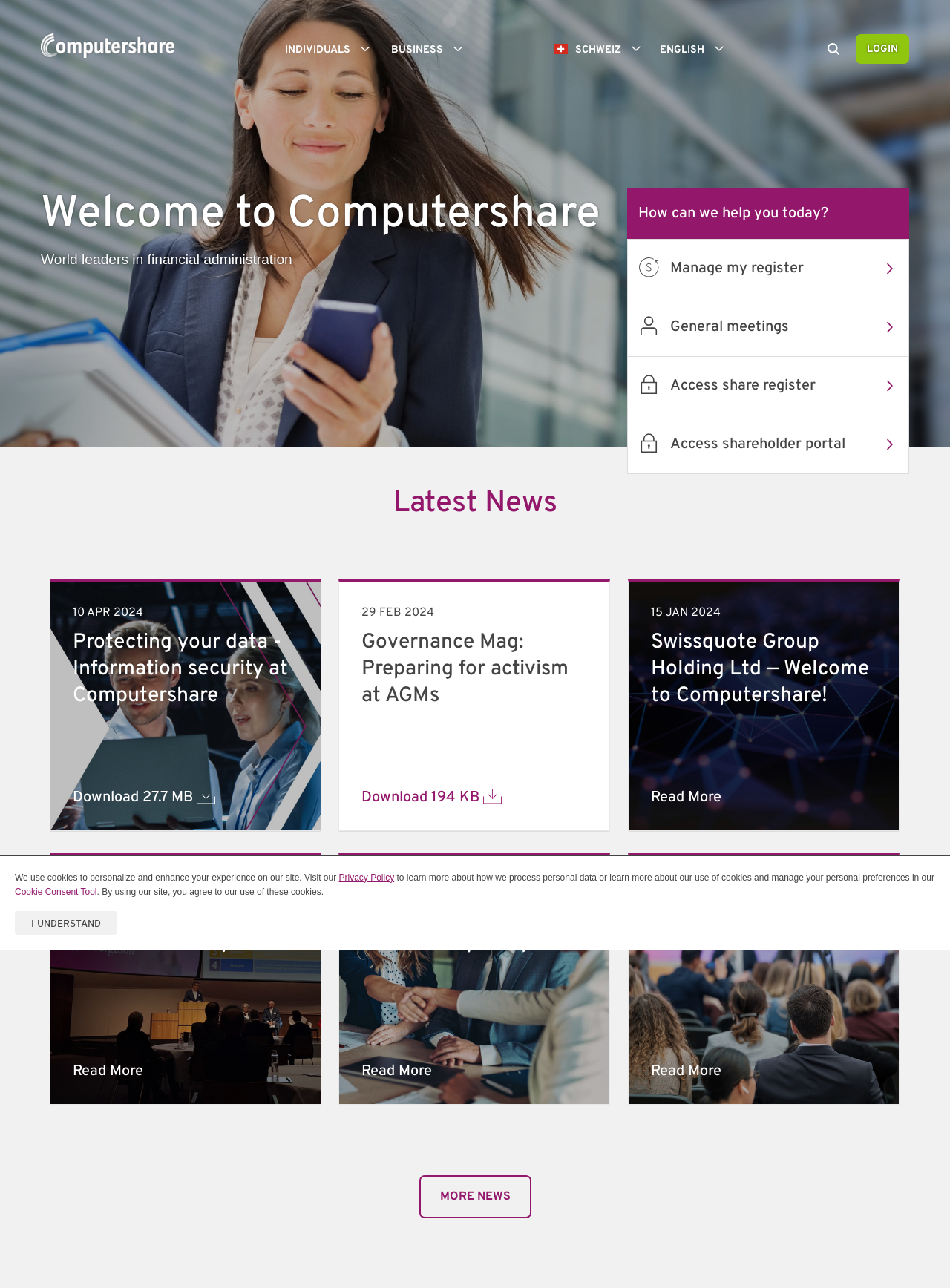From the webpage screenshot, predict the bounding box of the UI element that matches this description: "English".

[0.69, 0.025, 0.777, 0.062]